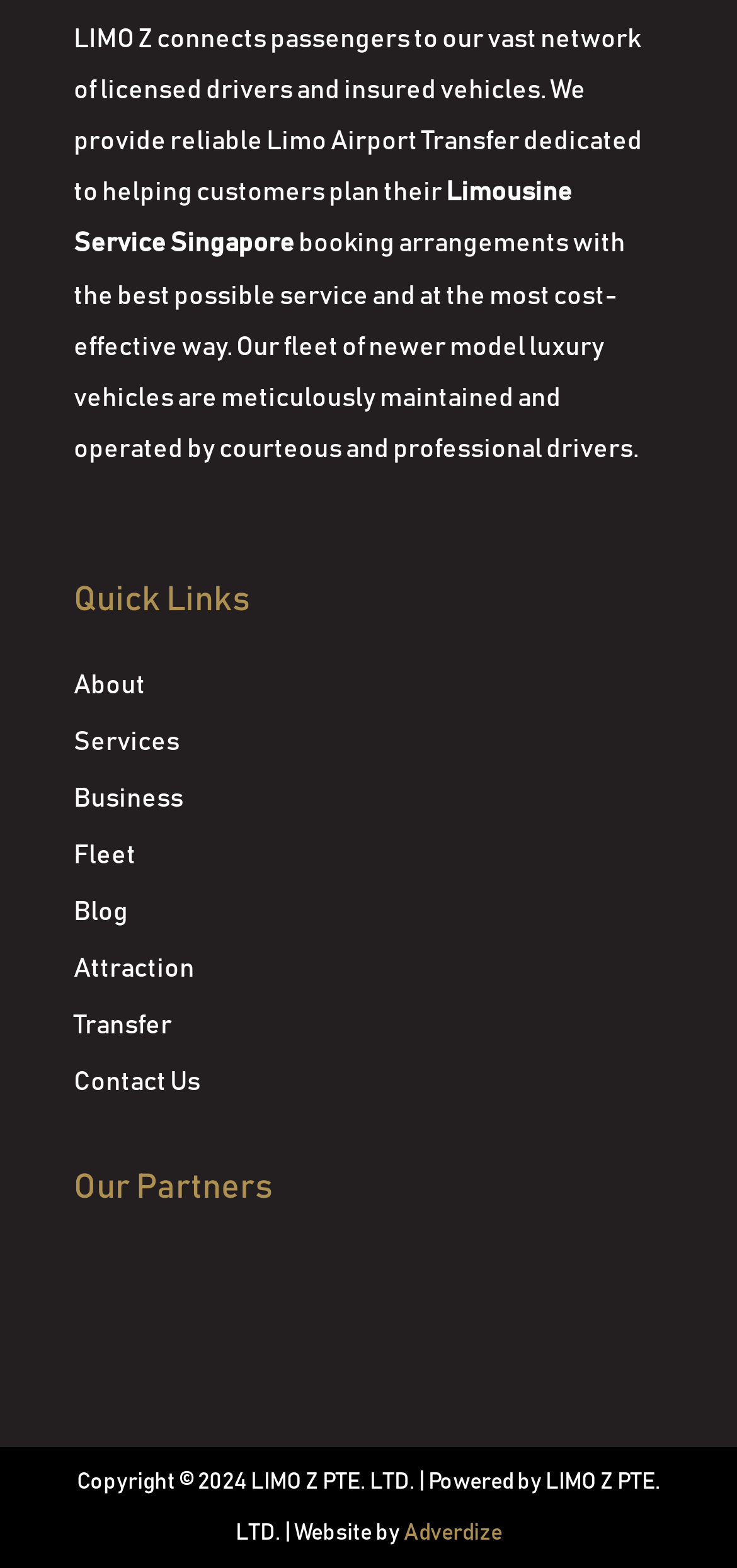What type of vehicles are used by LIMO Z?
Using the information from the image, give a concise answer in one word or a short phrase.

Luxury vehicles